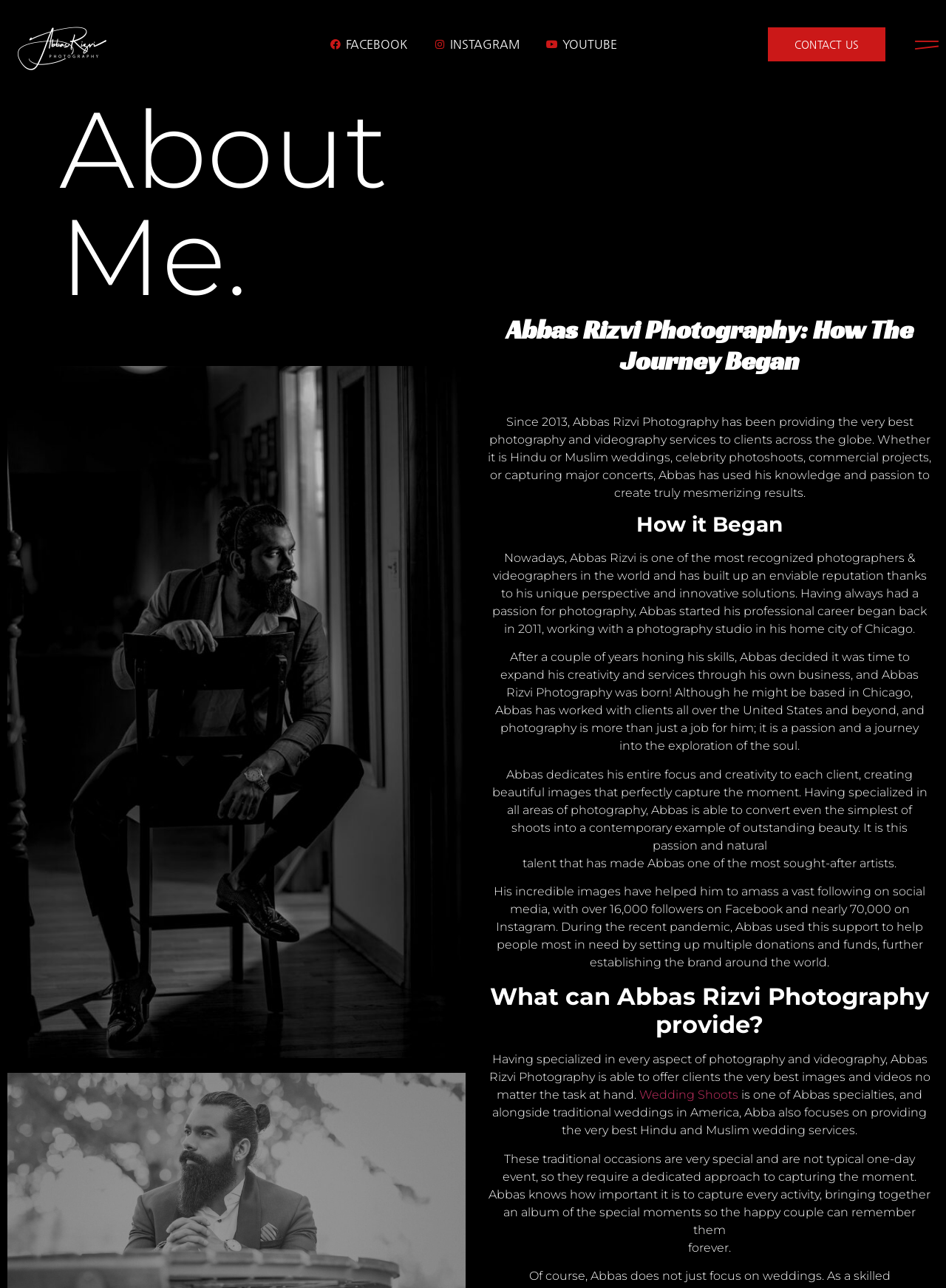Extract the bounding box coordinates for the described element: "Wedding Shoots". The coordinates should be represented as four float numbers between 0 and 1: [left, top, right, bottom].

[0.676, 0.845, 0.78, 0.856]